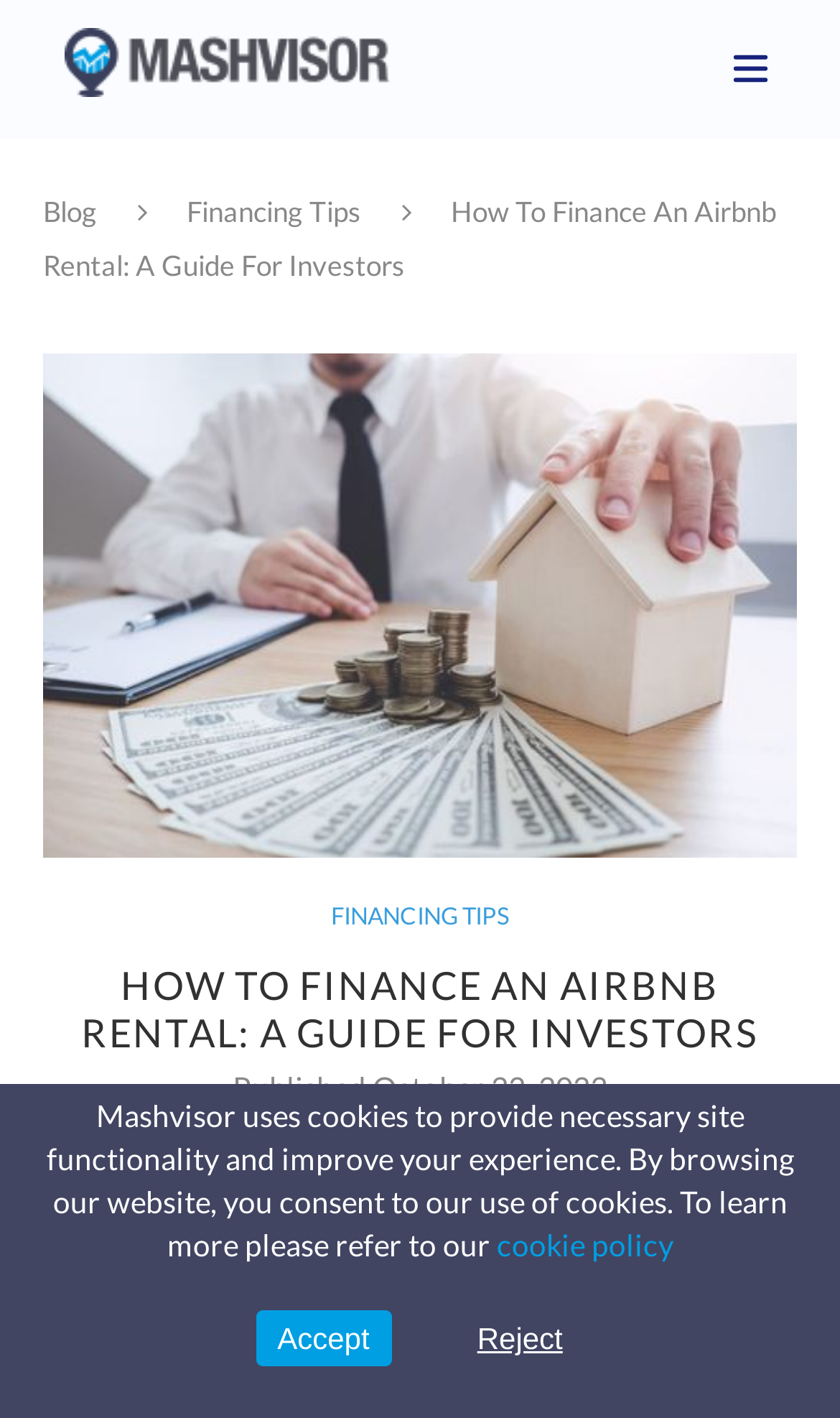From the webpage screenshot, predict the bounding box coordinates (top-left x, top-left y, bottom-right x, bottom-right y) for the UI element described here: parent_node: FINANCING TIPS

[0.051, 0.25, 0.949, 0.604]